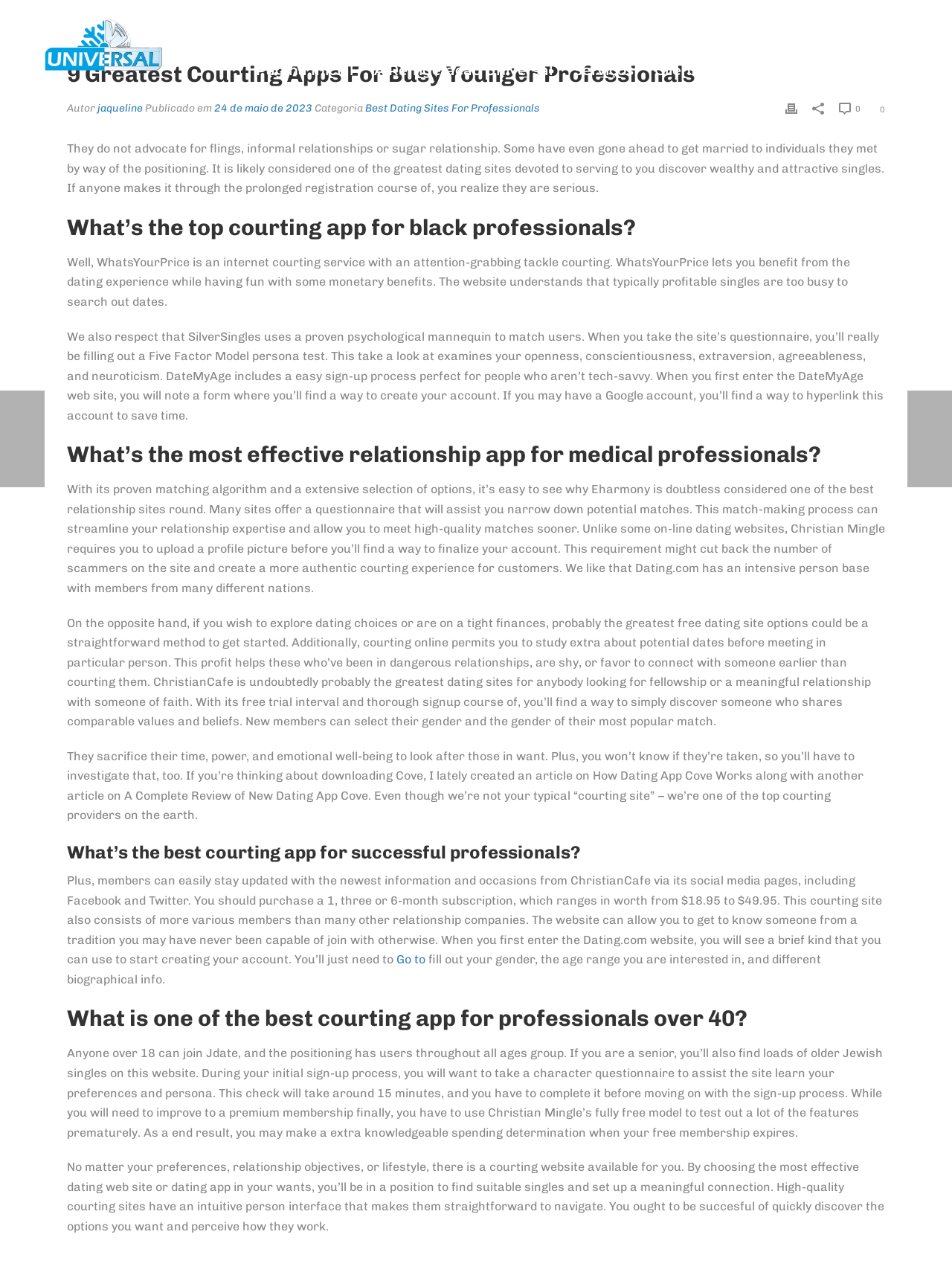How many dating apps are mentioned in the article?
Please provide a full and detailed response to the question.

I read the article and found multiple dating apps mentioned, including WhatsYourPrice, SilverSingles, DateMyAge, Eharmony, Christian Mingle, and others, which is more than 5.